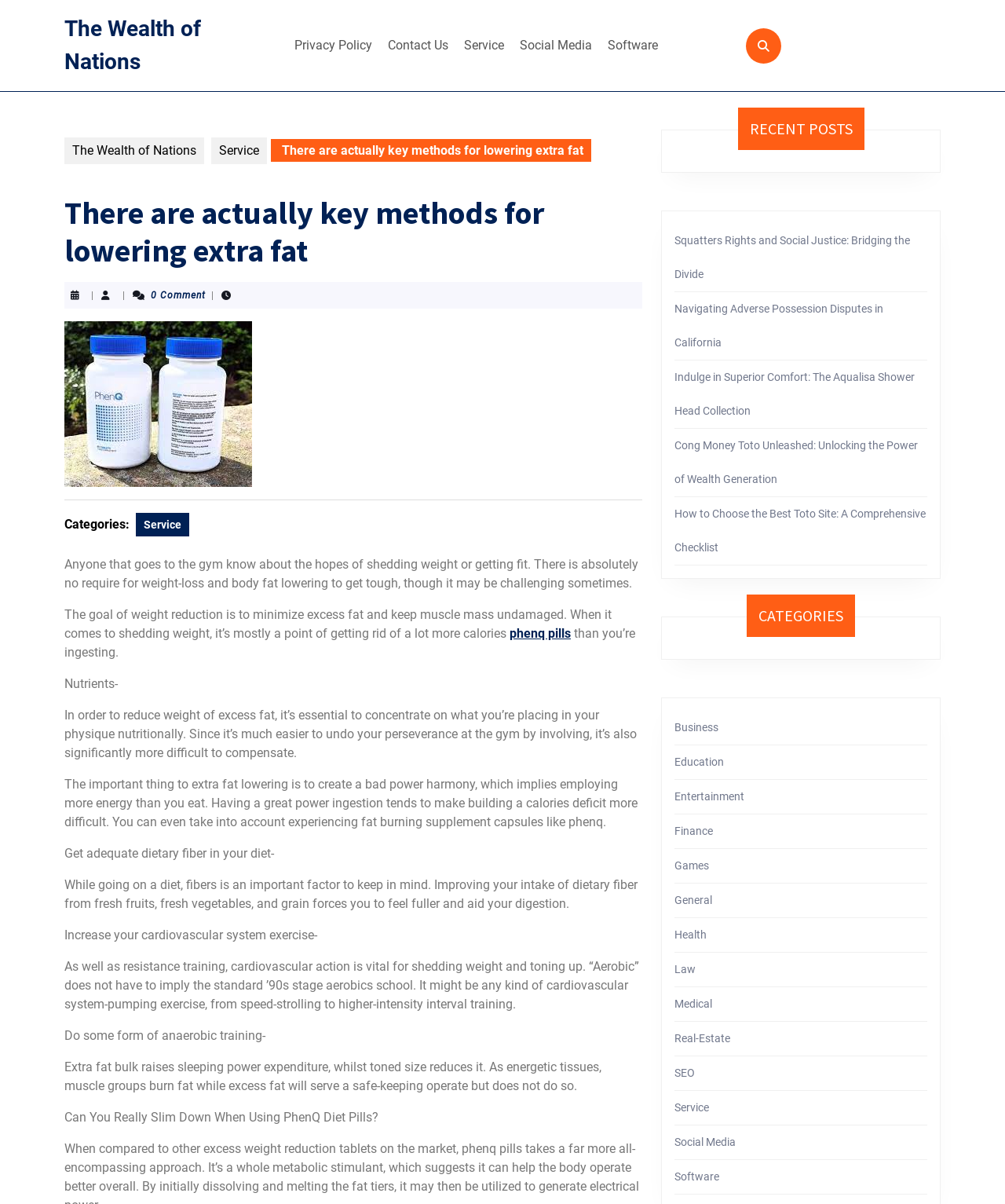Please provide the bounding box coordinates for the element that needs to be clicked to perform the instruction: "Check the 'phenq pills' link". The coordinates must consist of four float numbers between 0 and 1, formatted as [left, top, right, bottom].

[0.507, 0.52, 0.568, 0.532]